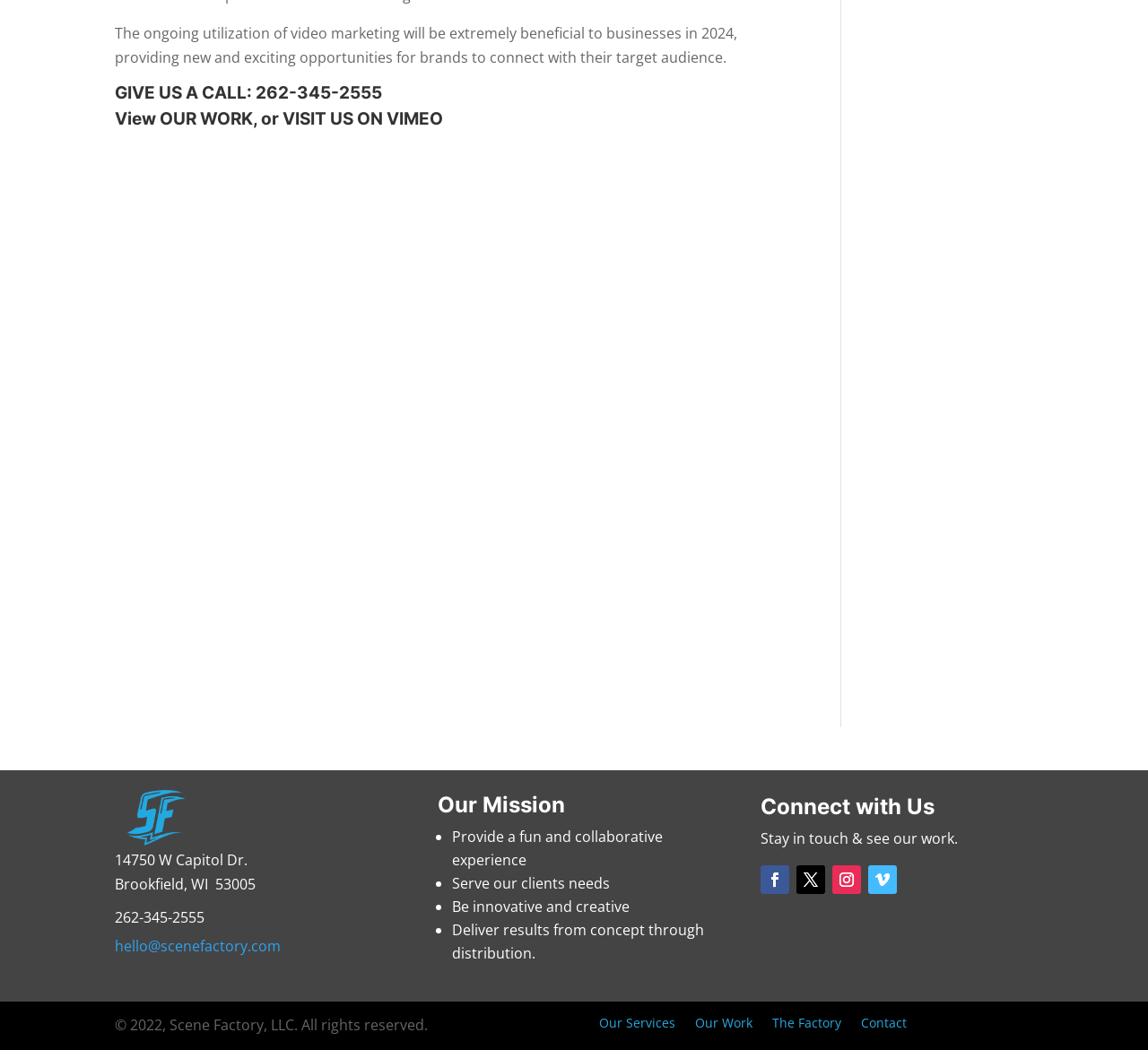Based on the element description Follow, identify the bounding box coordinates for the UI element. The coordinates should be in the format (top-left x, top-left y, bottom-right x, bottom-right y) and within the 0 to 1 range.

[0.663, 0.824, 0.688, 0.851]